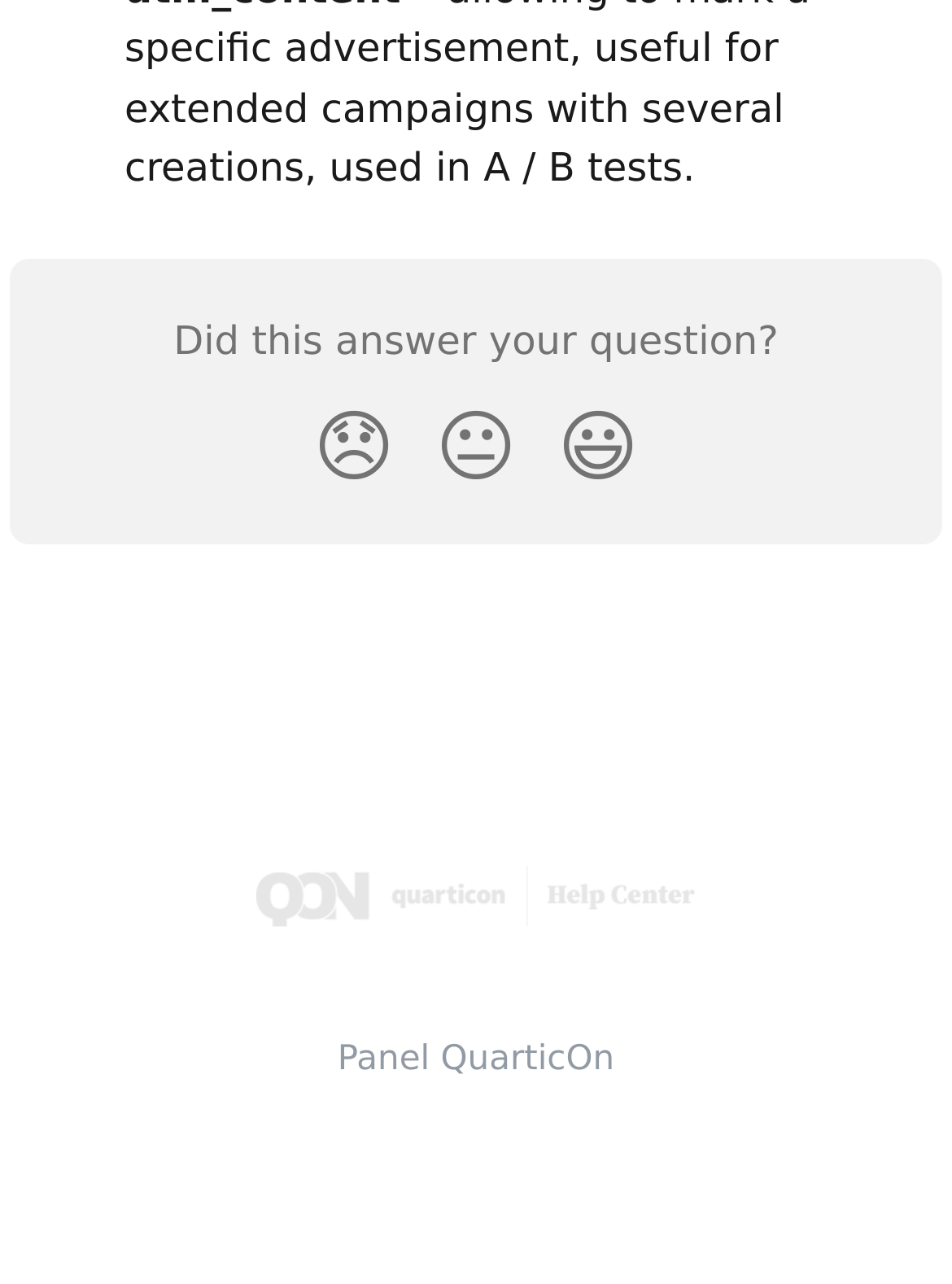How many reaction buttons are there?
Using the image provided, answer with just one word or phrase.

3